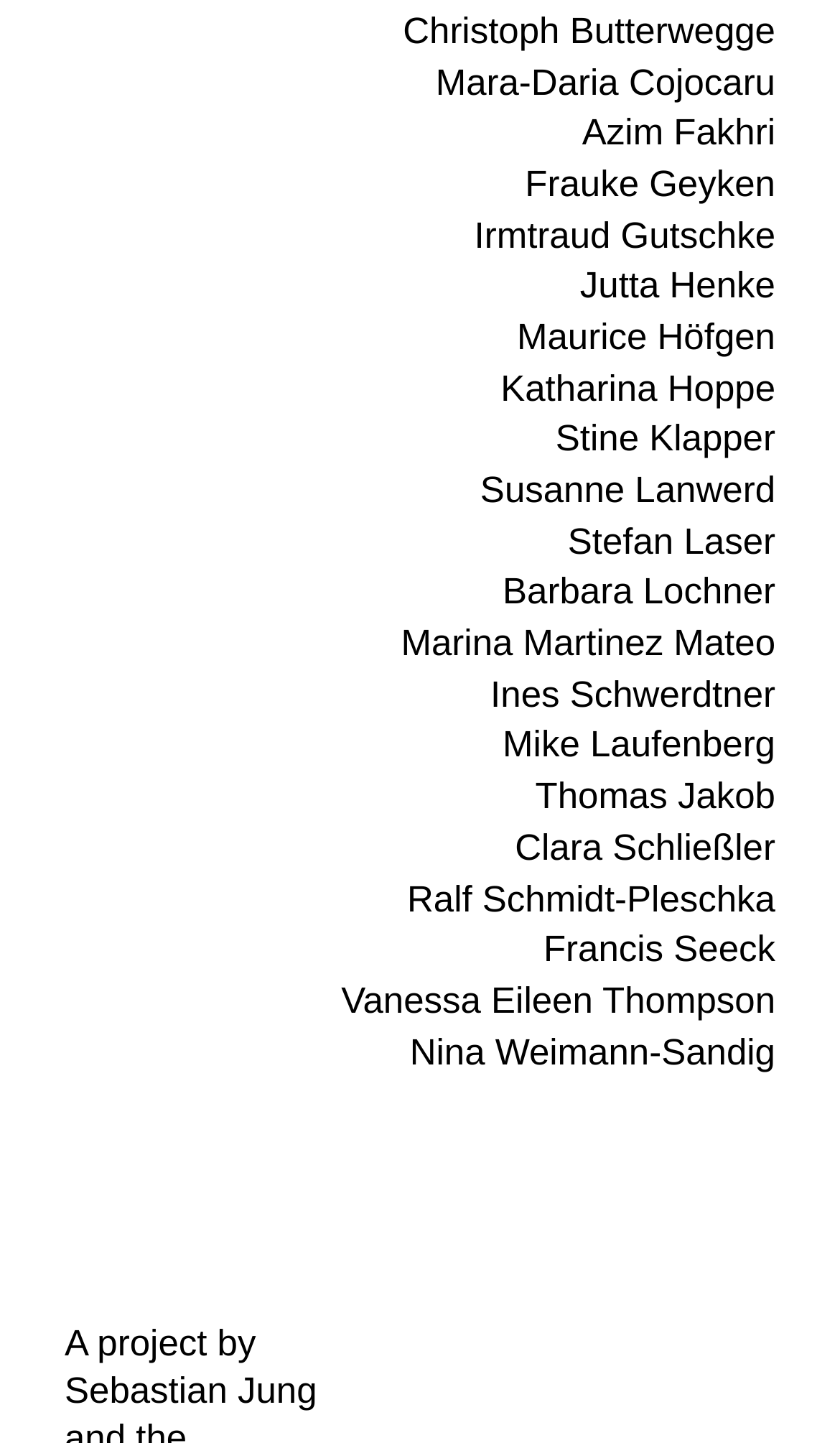Please identify the bounding box coordinates of the element that needs to be clicked to perform the following instruction: "visit Christoph Butterwegge's page".

[0.48, 0.007, 0.923, 0.035]